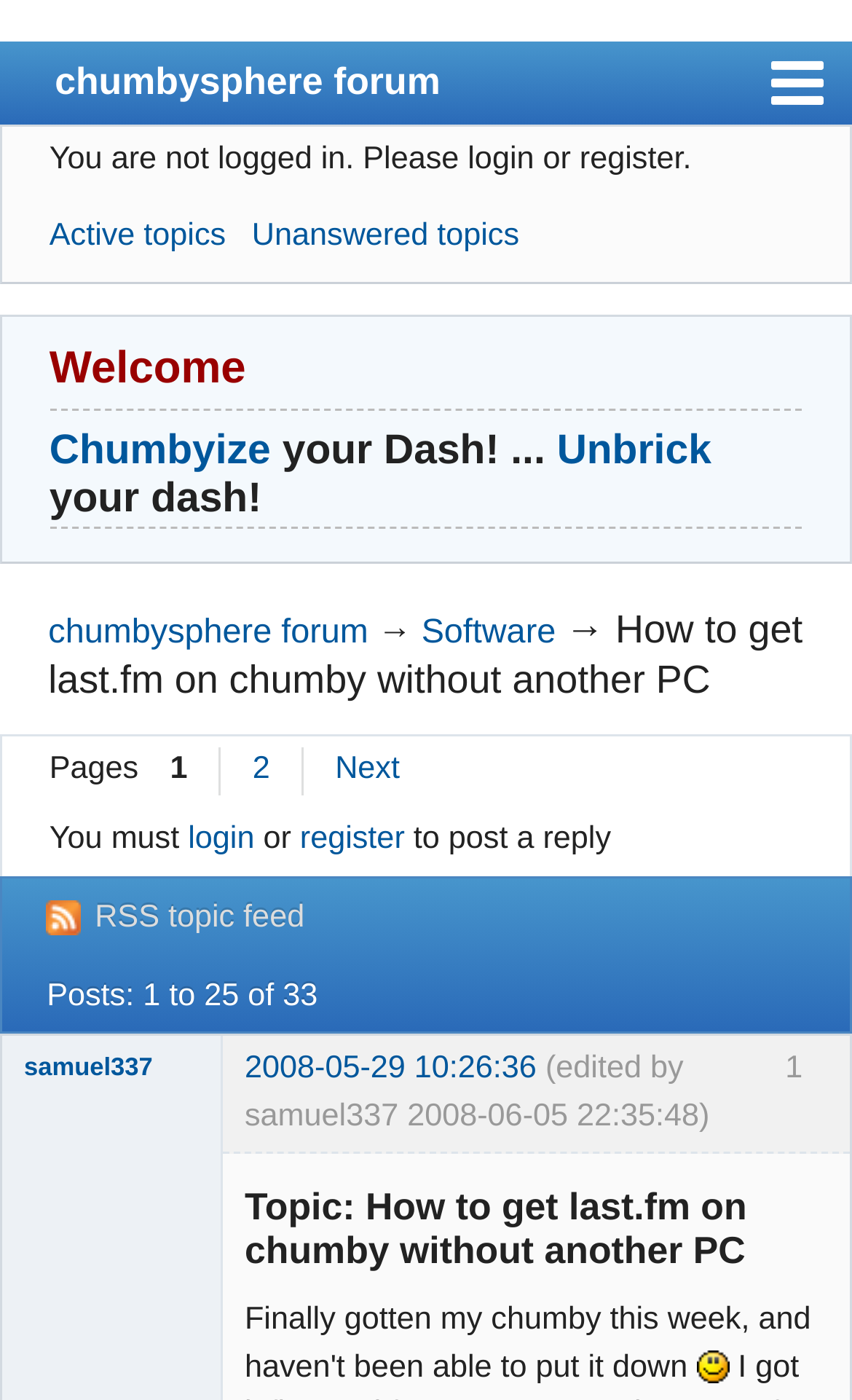Identify the bounding box coordinates of the area you need to click to perform the following instruction: "Click on the '≡ chumbysphere forum' link".

[0.0, 0.03, 1.0, 0.089]